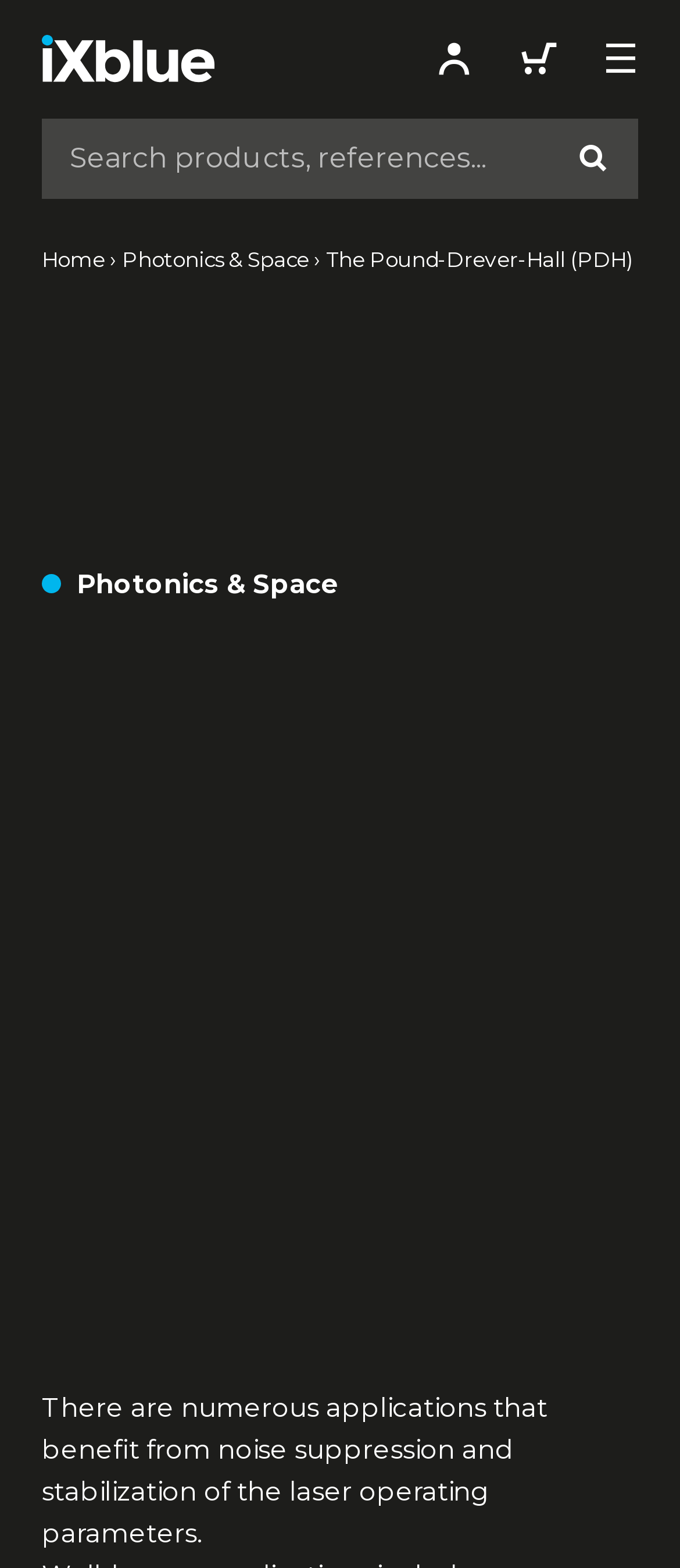What is the main topic of the webpage?
With the help of the image, please provide a detailed response to the question.

The main topic of the webpage can be inferred from the heading 'The Pound-Drever-Hall (PDH) technique for stabilizing lasers'. This heading is prominent on the webpage and suggests that the main topic is related to laser stabilization.